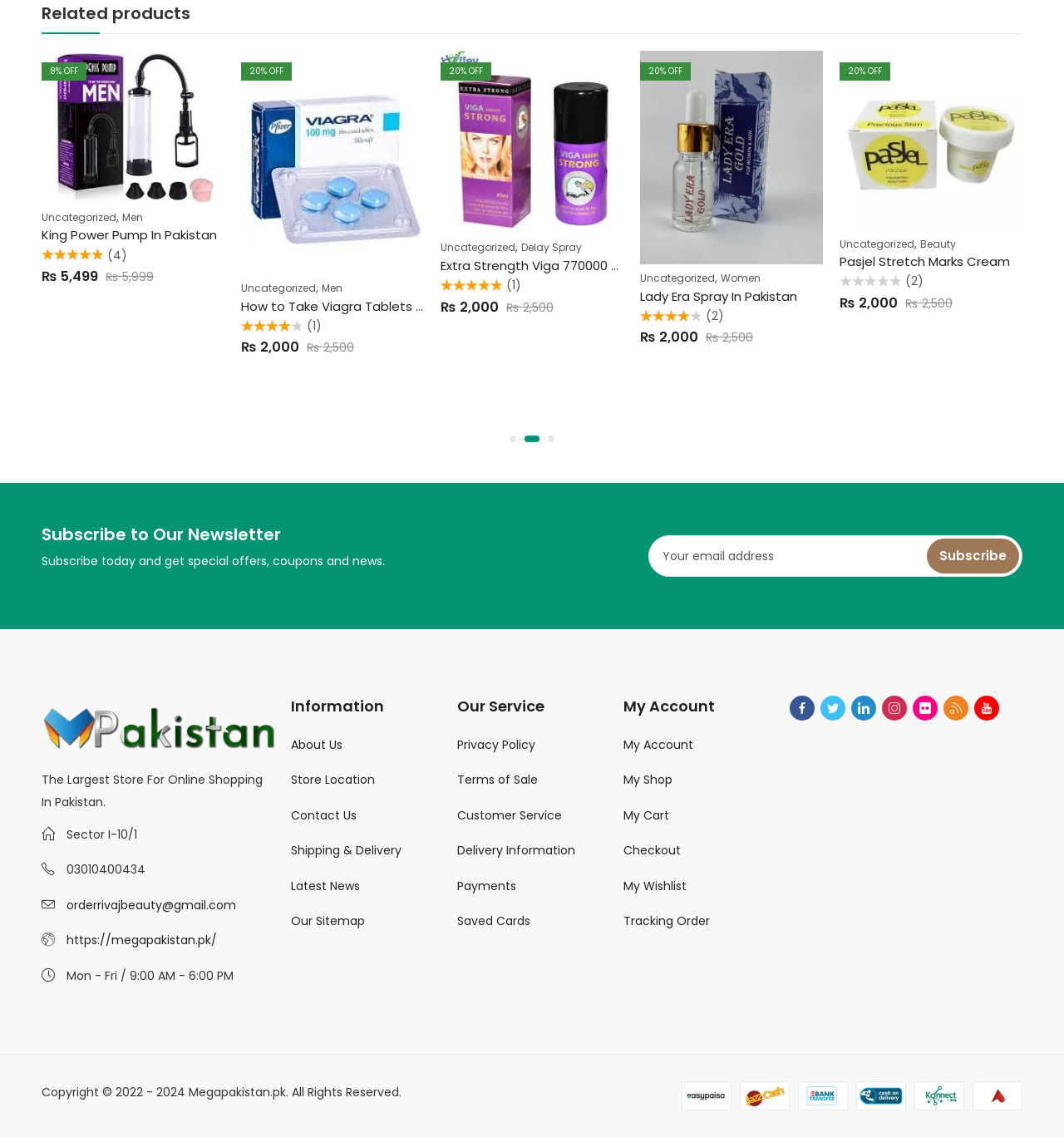Pinpoint the bounding box coordinates of the clickable element to carry out the following instruction: "Click on the 'Extra Viga 770000 Strong Spray' link."

[0.039, 0.117, 0.211, 0.132]